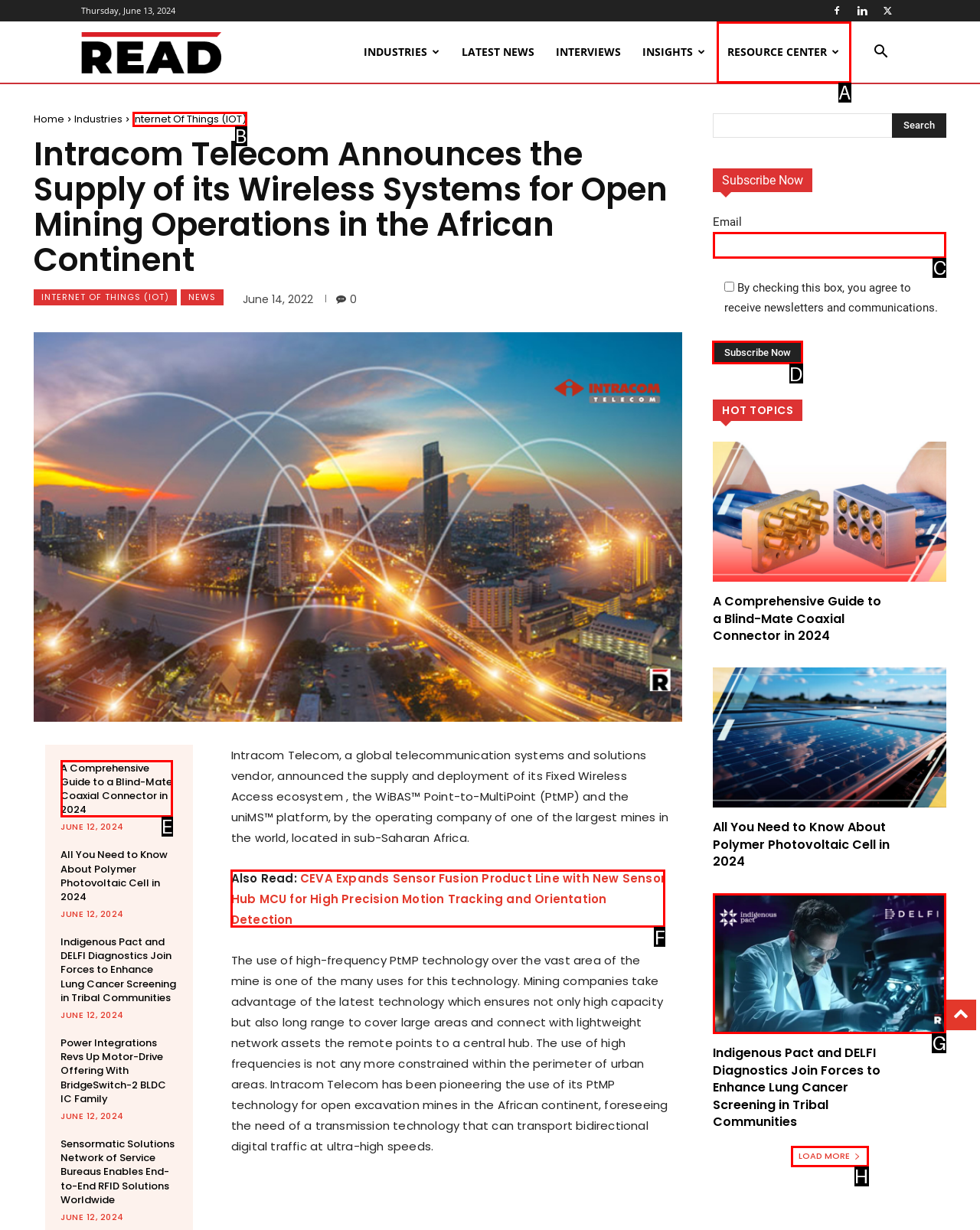Determine the letter of the UI element that will complete the task: Subscribe to the newsletter
Reply with the corresponding letter.

D